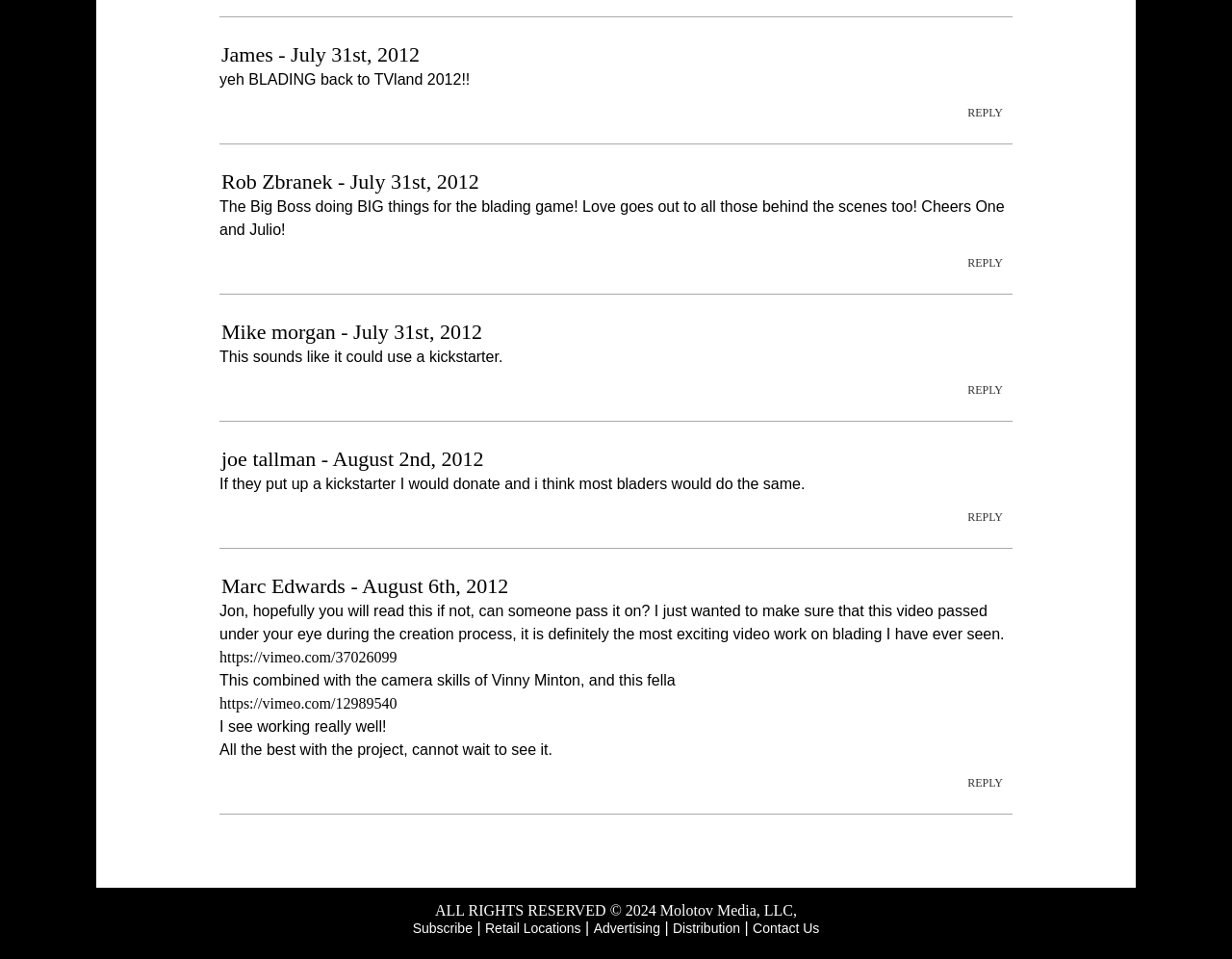How many replies can be made to Marc Edwards' post? Based on the screenshot, please respond with a single word or phrase.

1